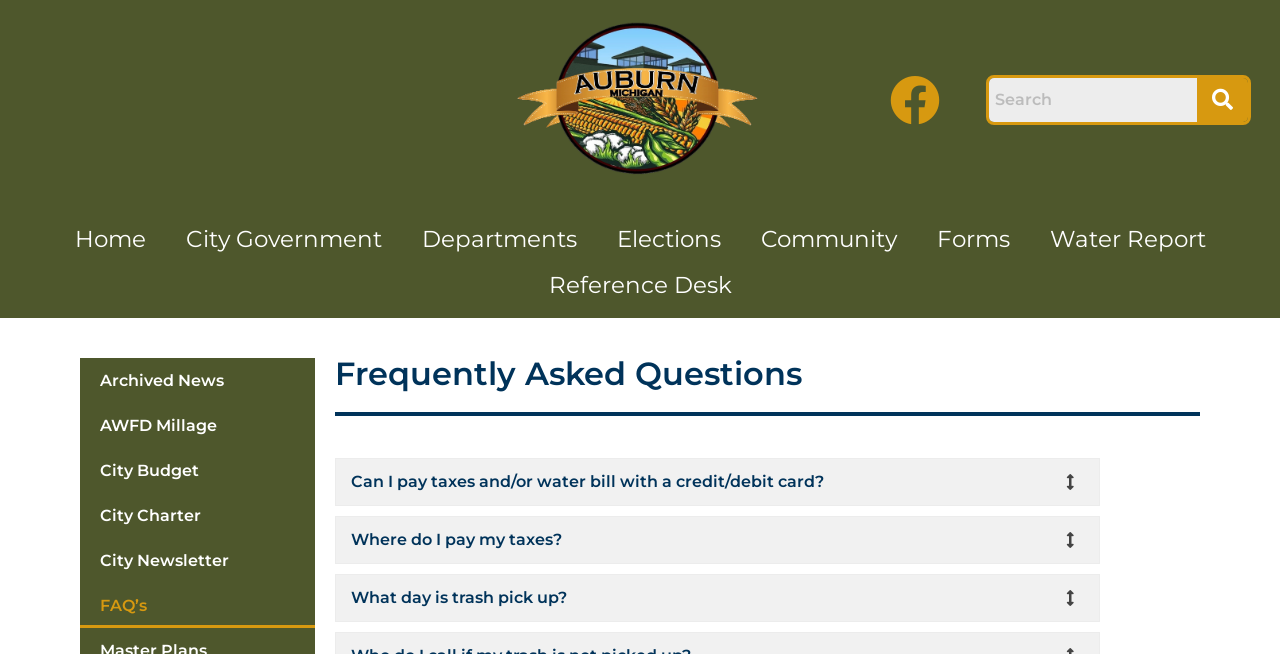Respond to the question below with a concise word or phrase:
How many links are there in the top navigation bar?

7